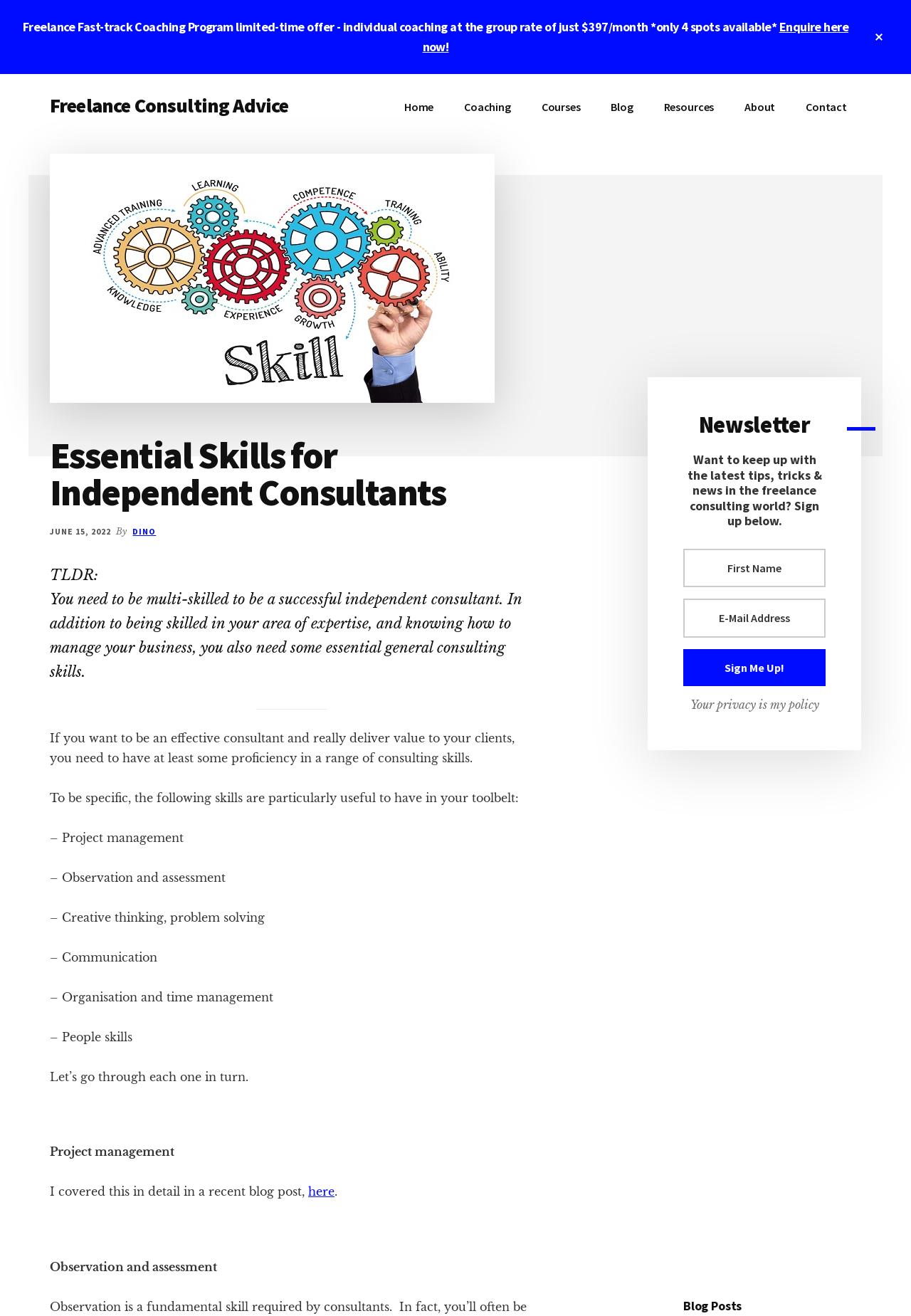Extract the bounding box coordinates for the UI element described as: "Contact".

[0.869, 0.067, 0.945, 0.095]